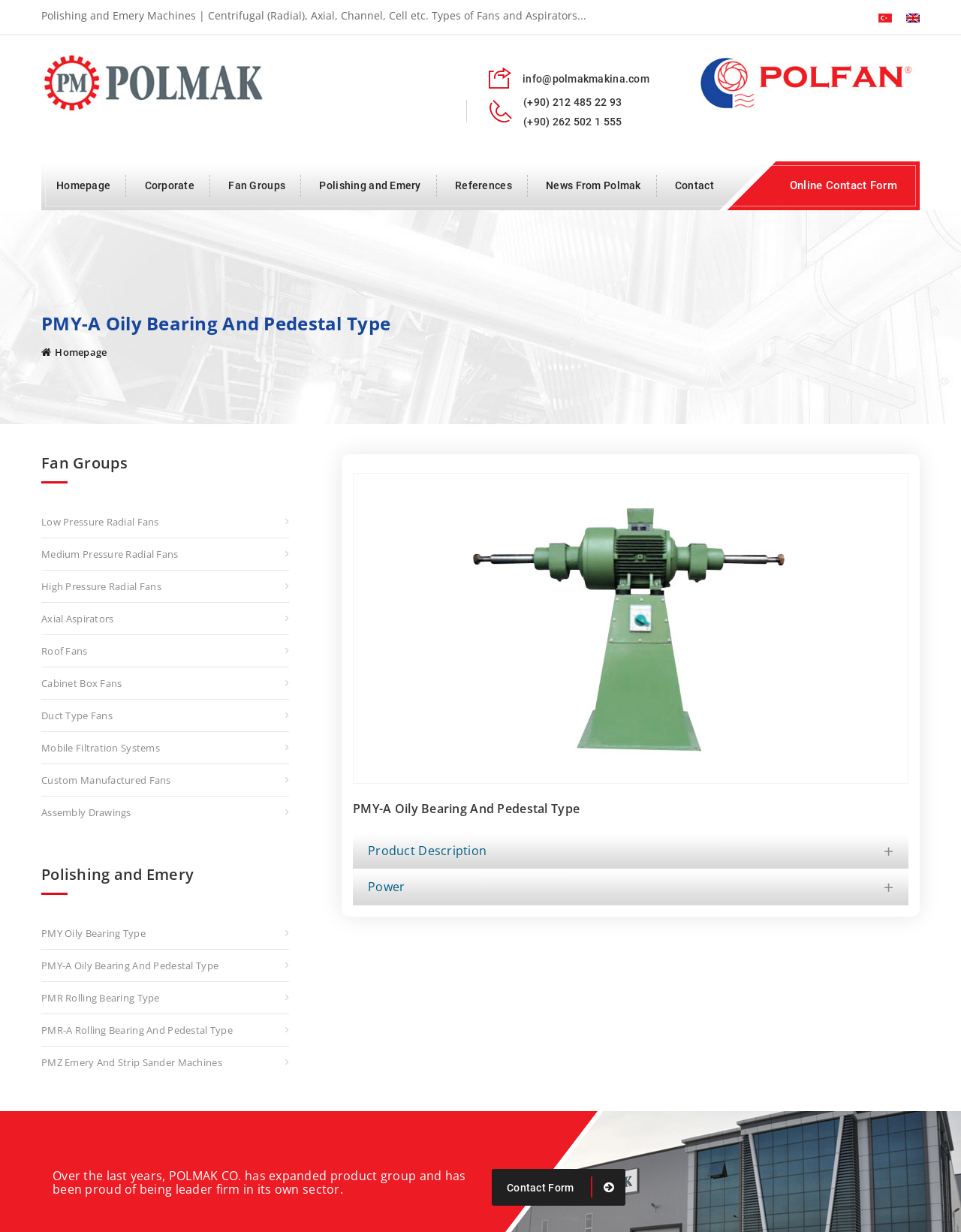What are the different fan groups offered by Polmak?
Look at the image and provide a detailed response to the question.

The webpage lists various fan groups offered by Polmak, including Low Pressure Radial Fans, Medium Pressure Radial Fans, High Pressure Radial Fans, Axial Aspirators, Roof Fans, Cabinet Box Fans, Duct Type Fans, Mobile Filtration Systems, and Custom Manufactured Fans.